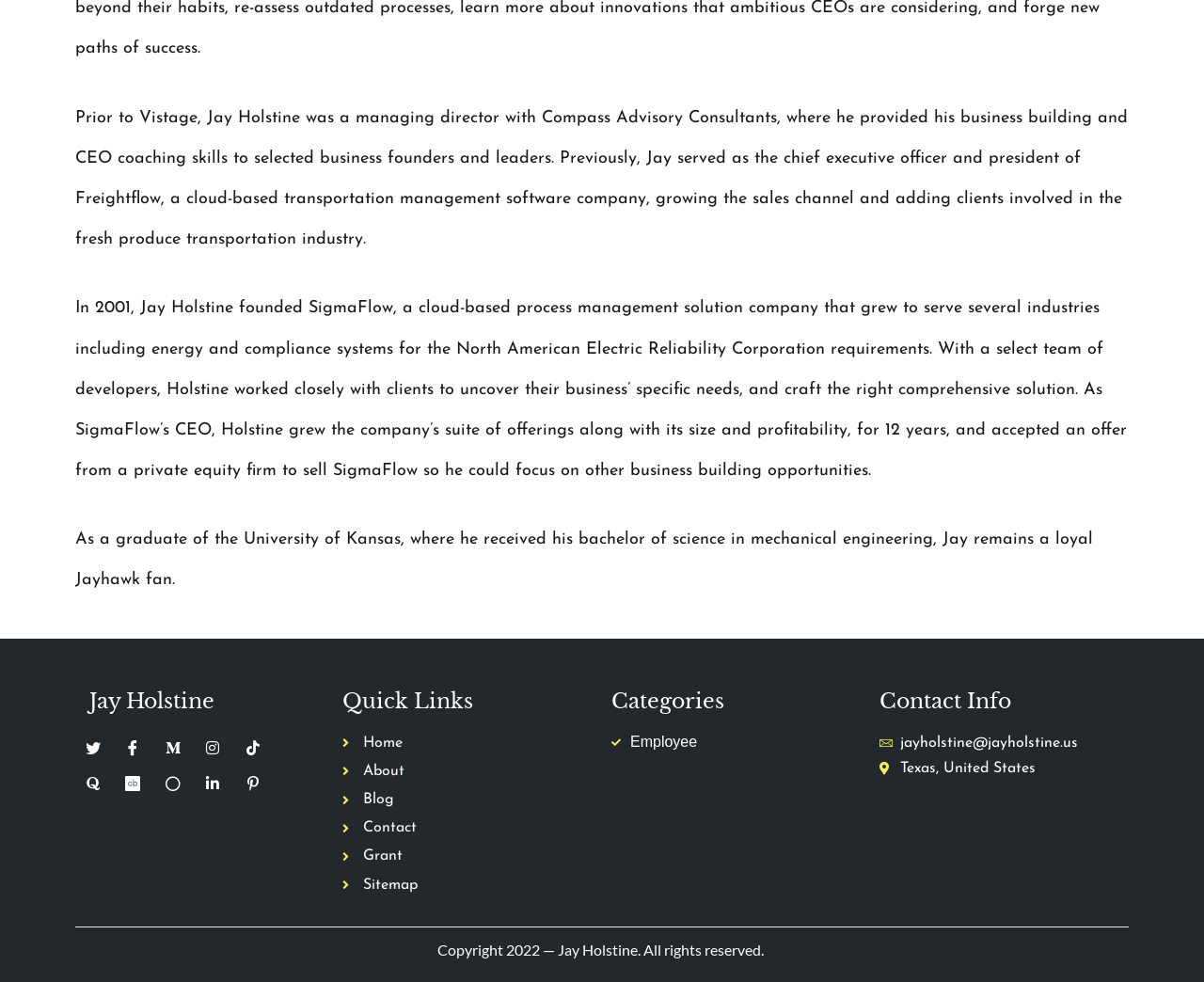Determine the bounding box coordinates of the element that should be clicked to execute the following command: "Contact Jay Holstine via email".

[0.73, 0.744, 0.937, 0.77]